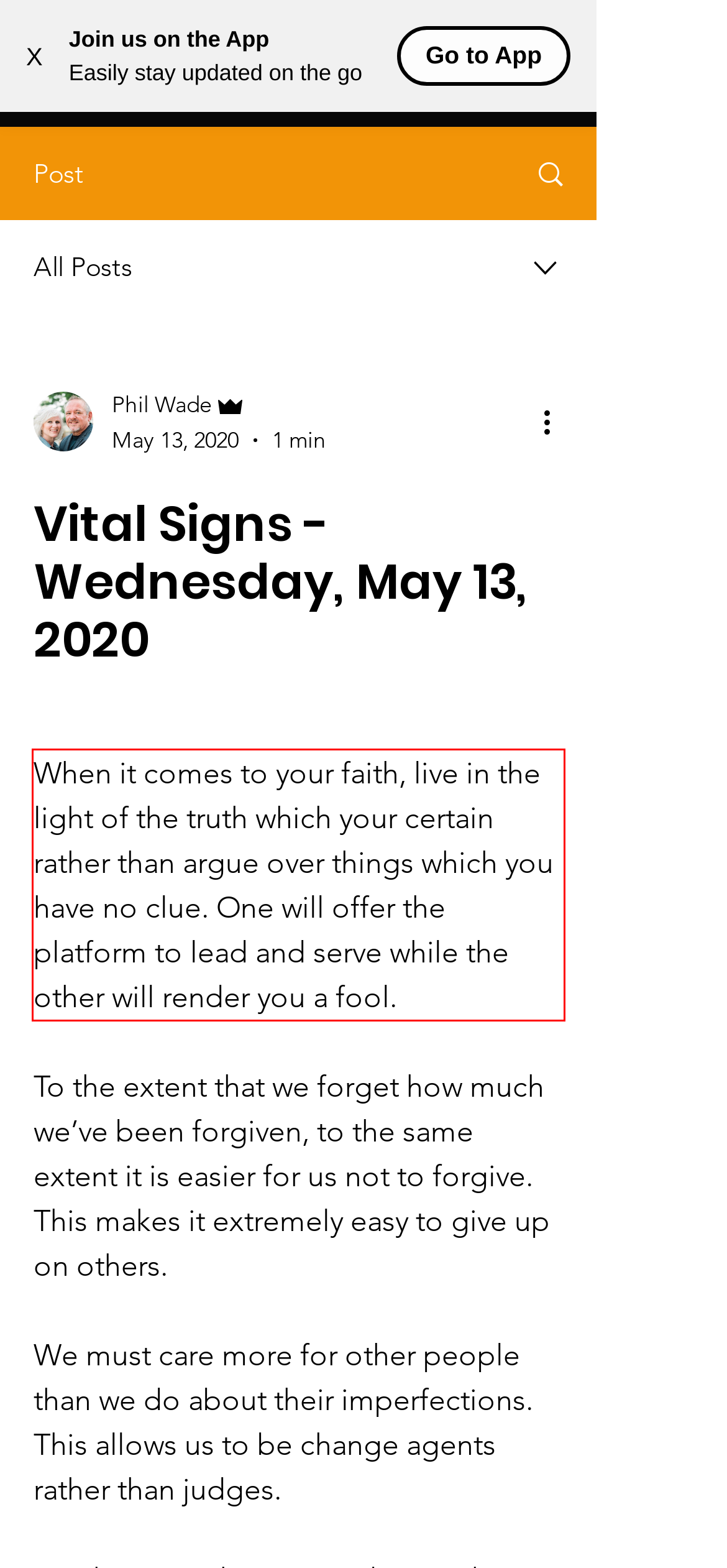Observe the screenshot of the webpage that includes a red rectangle bounding box. Conduct OCR on the content inside this red bounding box and generate the text.

When it comes to your faith, live in the light of the truth which your certain rather than argue over things which you have no clue. One will offer the platform to lead and serve while the other will render you a fool.